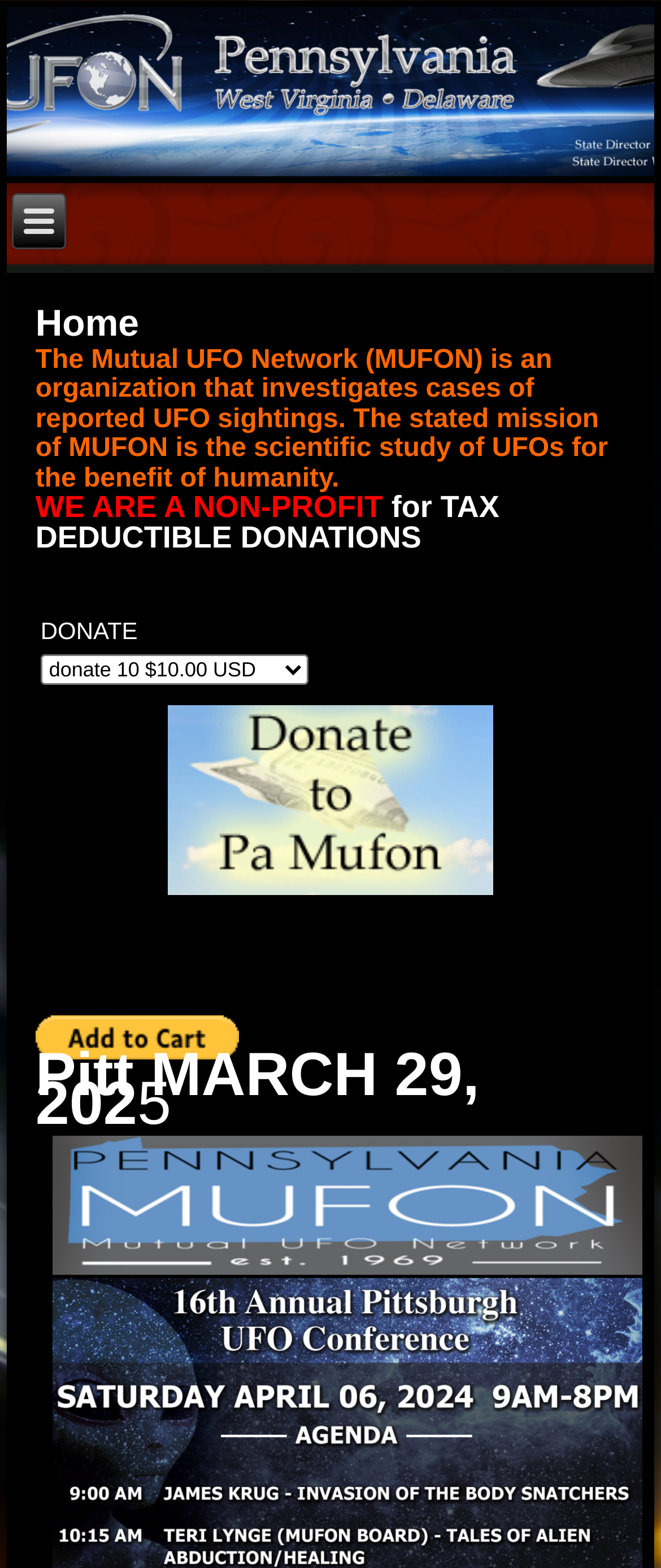Describe all the significant parts and information present on the webpage.

The webpage is about MUFON PA, an organization that investigates UFO sightings. At the top, there is a link on the left side, followed by a heading that reads "Home". Below the heading, there is a brief description of MUFON's mission, stating that it is a scientific study of UFOs for the benefit of humanity. 

Next to the description, there is a heading that highlights the organization's non-profit status, indicating that donations are tax-deductible. A small gap separates this section from a table below, which contains a "DONATE" button and an option to donate $10.00 USD.

On the right side of the table, there is a figure, which is likely an image. Below the table, there is another figure, which could be another image or a logo. 

Further down, there is a button that promotes PayPal as a safe and easy way to pay online. Finally, at the bottom, there are two lines of text, with the first line reading "Pitt MARCH 29, 202" and the second line displaying the number "5".